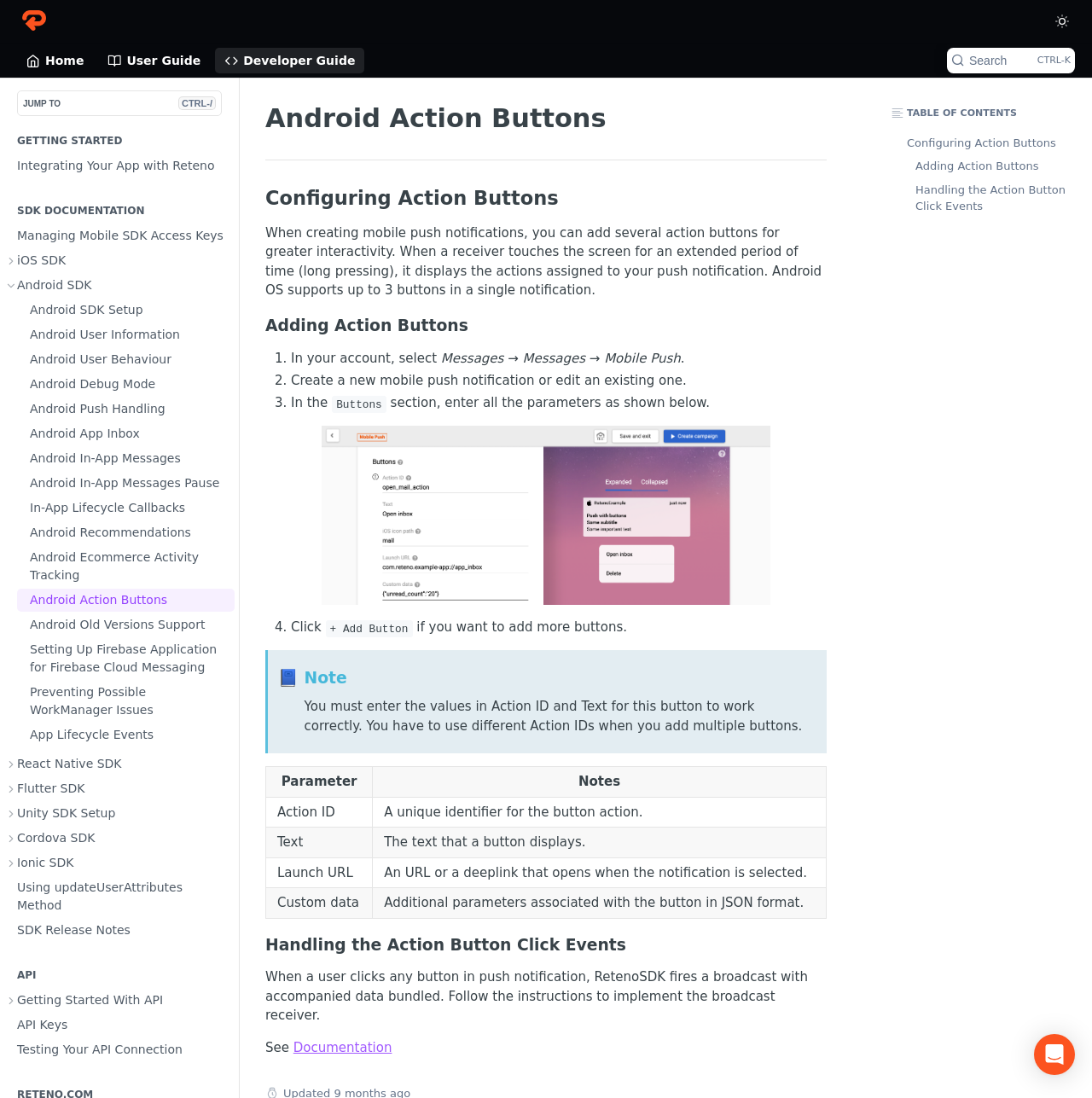Please find and report the primary heading text from the webpage.

Android Action Buttons